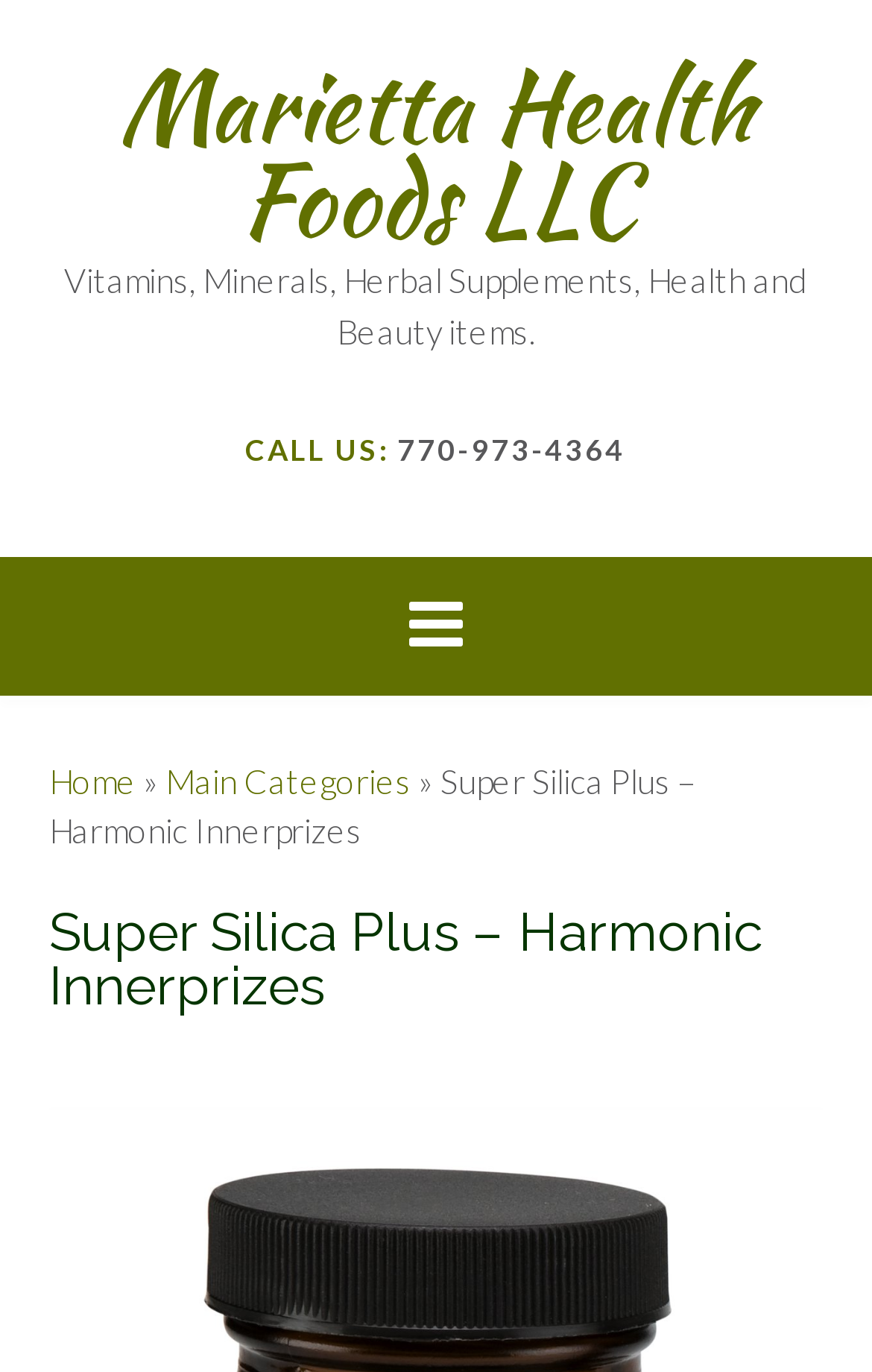How many main navigation links are there?
Kindly give a detailed and elaborate answer to the question.

I counted the number of link elements with the texts 'Home', 'Main Categories', and 'Super Silica Plus – Harmonic Innerprizes' which are located near the top of the webpage.